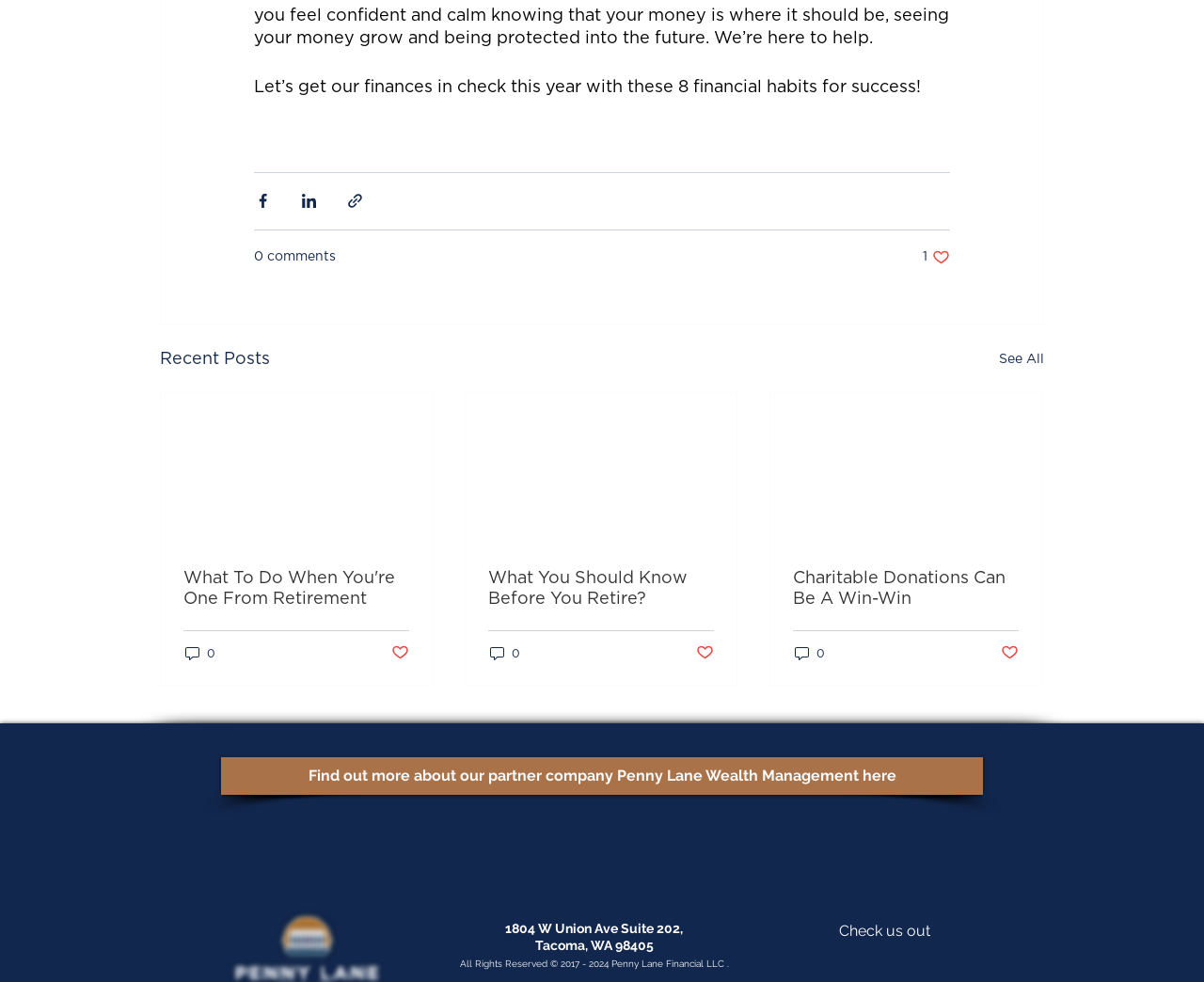Determine the bounding box coordinates for the UI element matching this description: "0".

[0.152, 0.657, 0.18, 0.675]